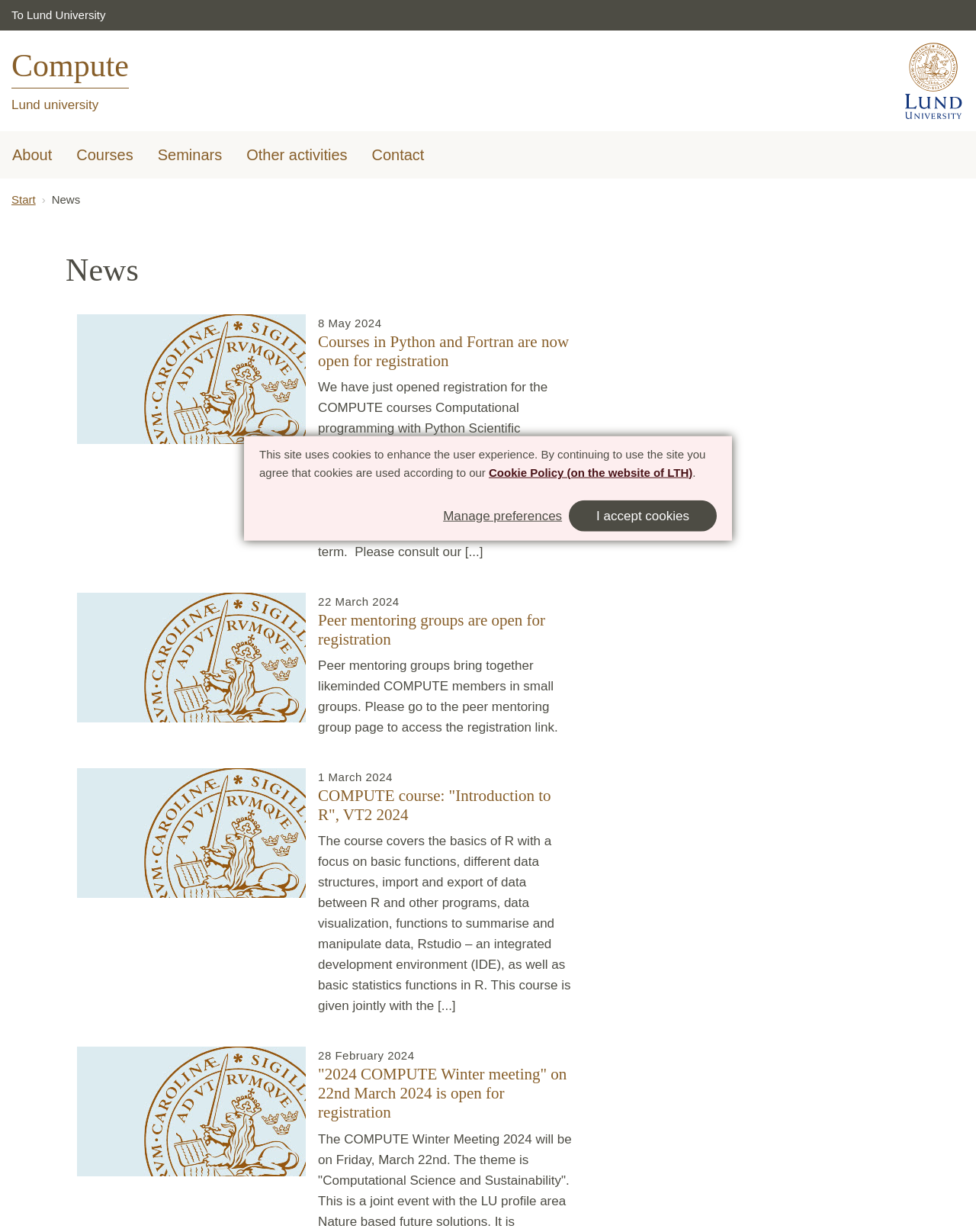What is the topic of the 'Peer mentoring groups' link?
Please respond to the question thoroughly and include all relevant details.

I found the answer by reading the text of the link, which mentions registration for peer mentoring groups, and the surrounding text, which provides more information about the groups.